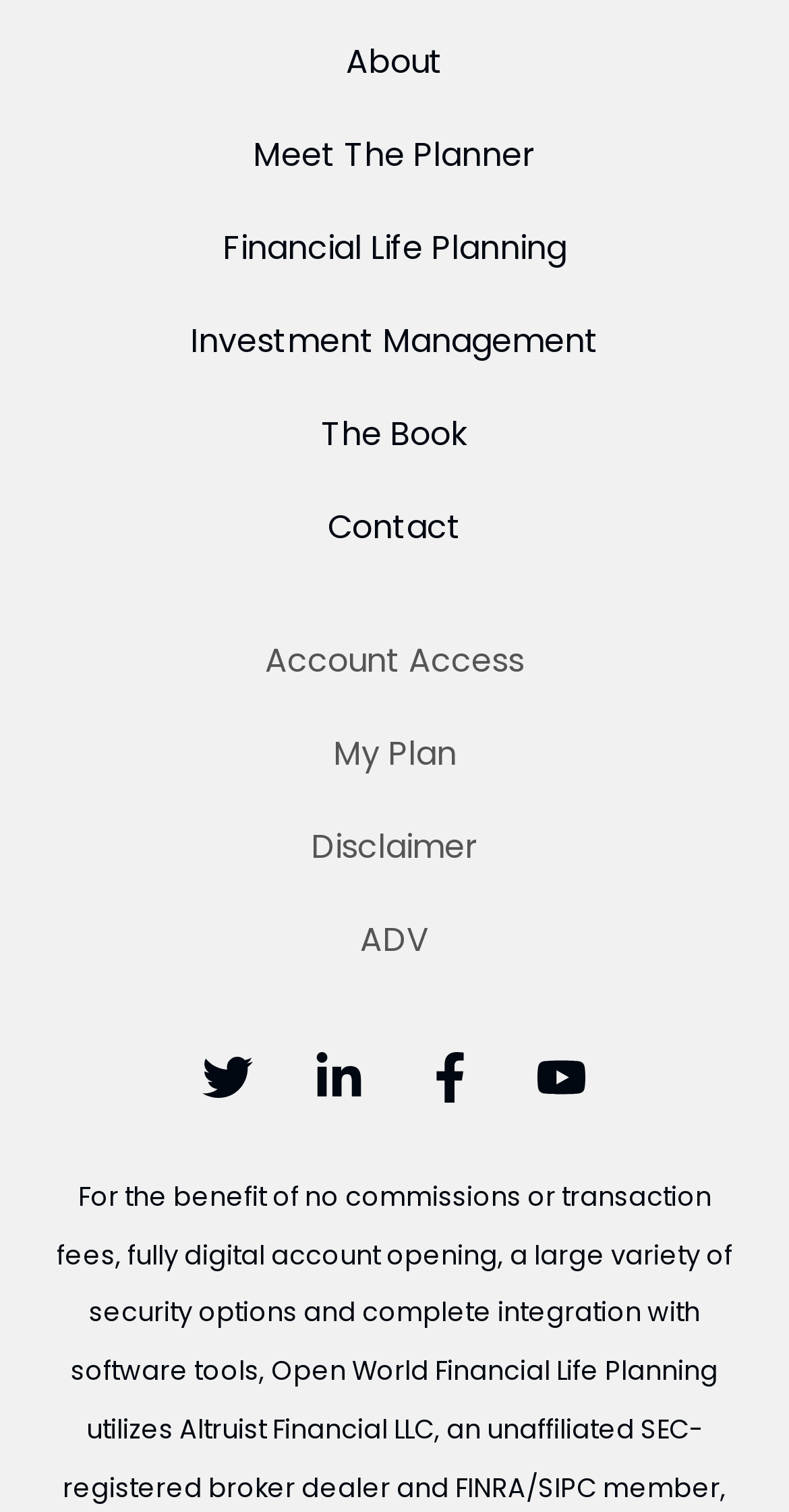Specify the bounding box coordinates of the area to click in order to execute this command: 'Read Disclaimer'. The coordinates should consist of four float numbers ranging from 0 to 1, and should be formatted as [left, top, right, bottom].

[0.066, 0.53, 0.934, 0.591]